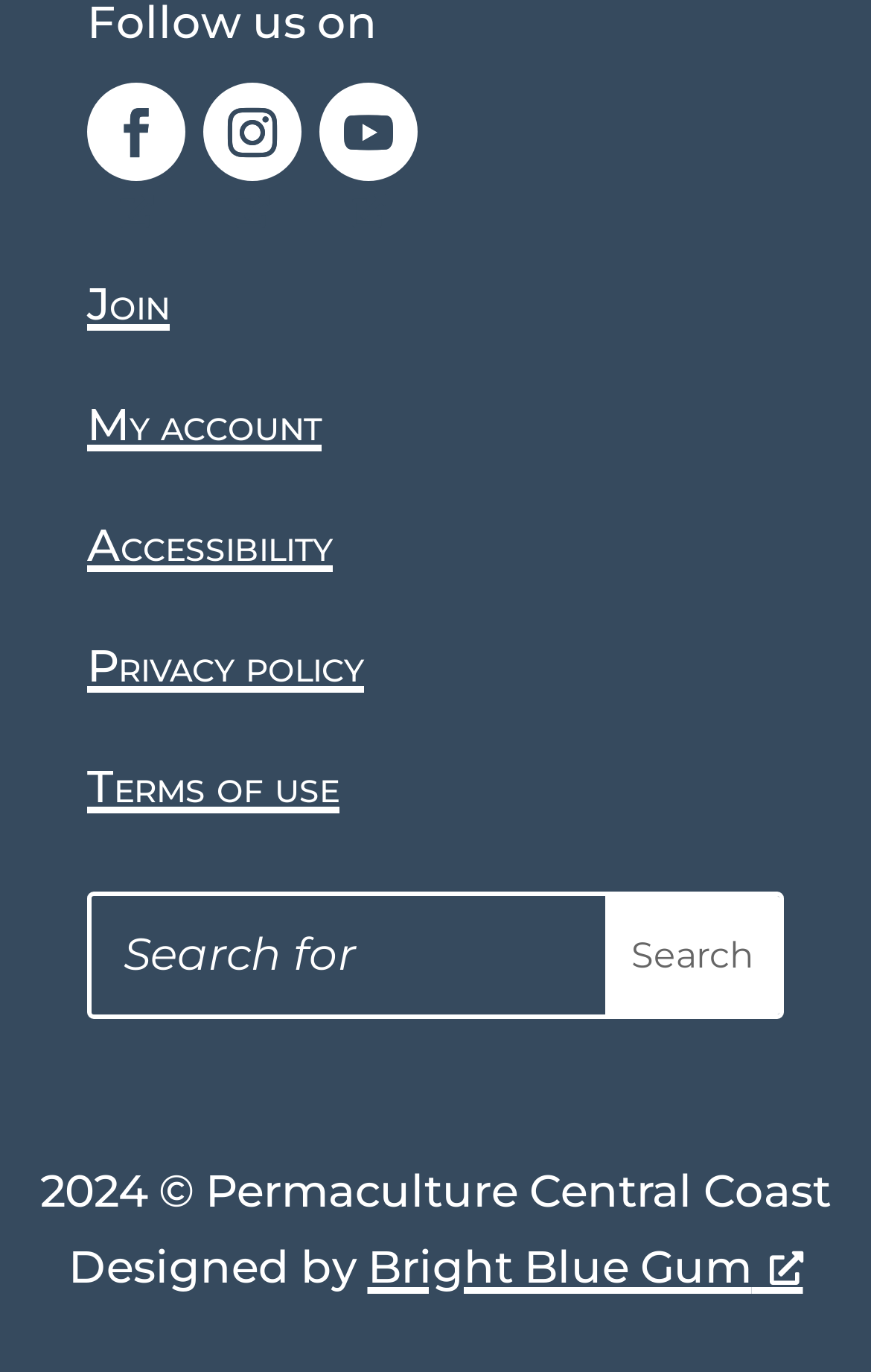Point out the bounding box coordinates of the section to click in order to follow this instruction: "Search for something".

[0.105, 0.653, 0.895, 0.739]